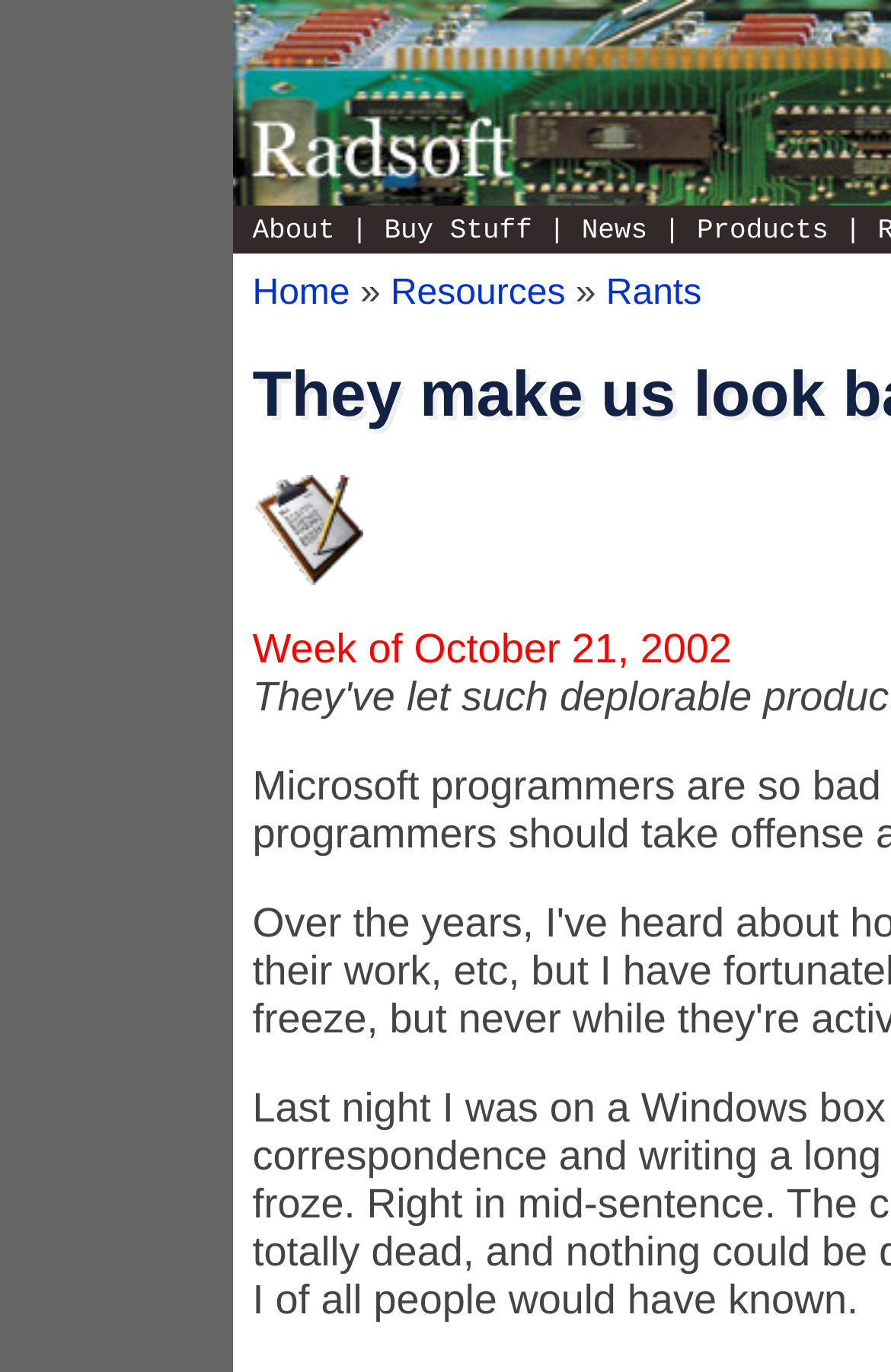From the element description: "Buy Stuff", extract the bounding box coordinates of the UI element. The coordinates should be expressed as four float numbers between 0 and 1, in the order [left, top, right, bottom].

[0.431, 0.156, 0.597, 0.179]